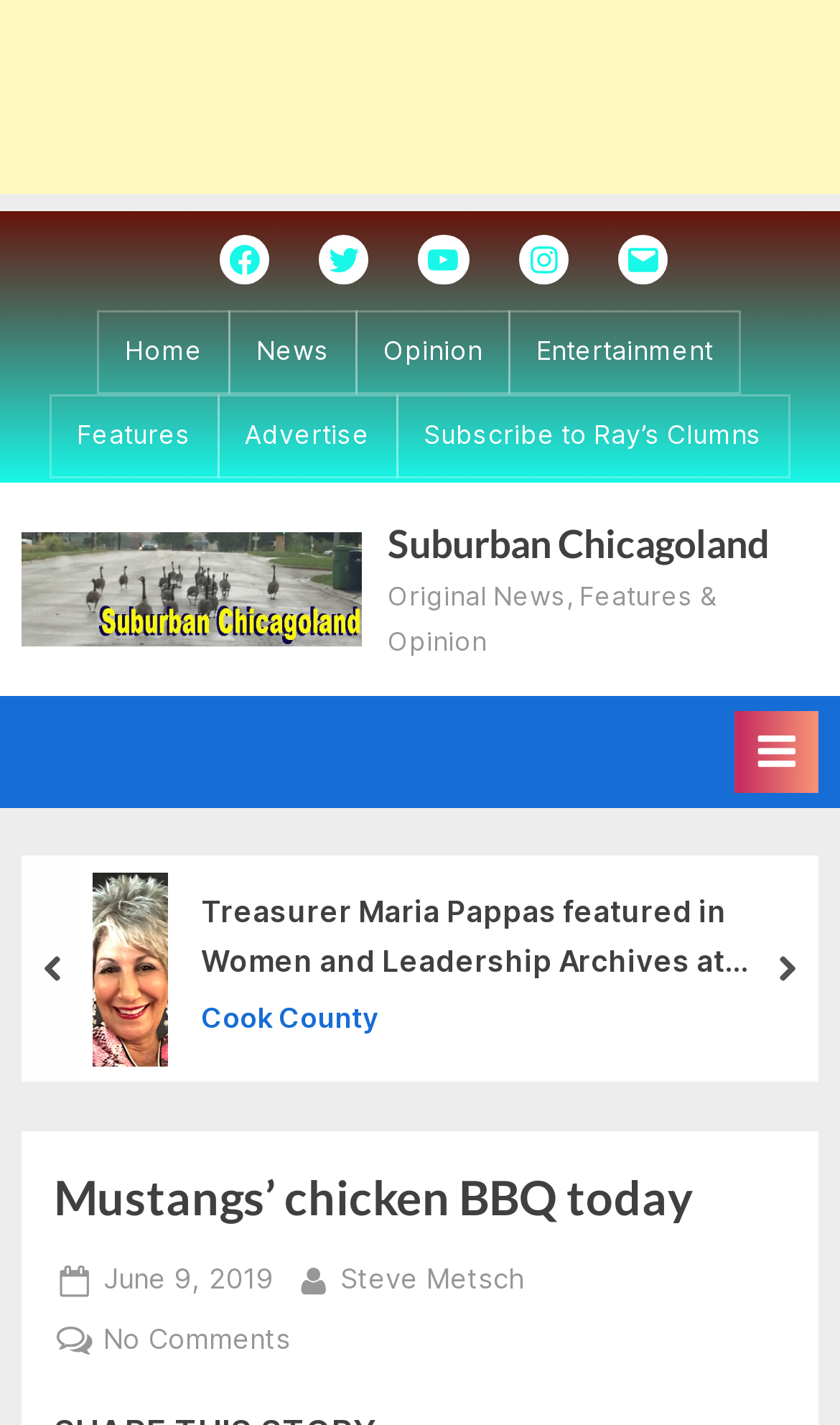What is the name of the social media platform with a bird logo? Analyze the screenshot and reply with just one word or a short phrase.

Twitter